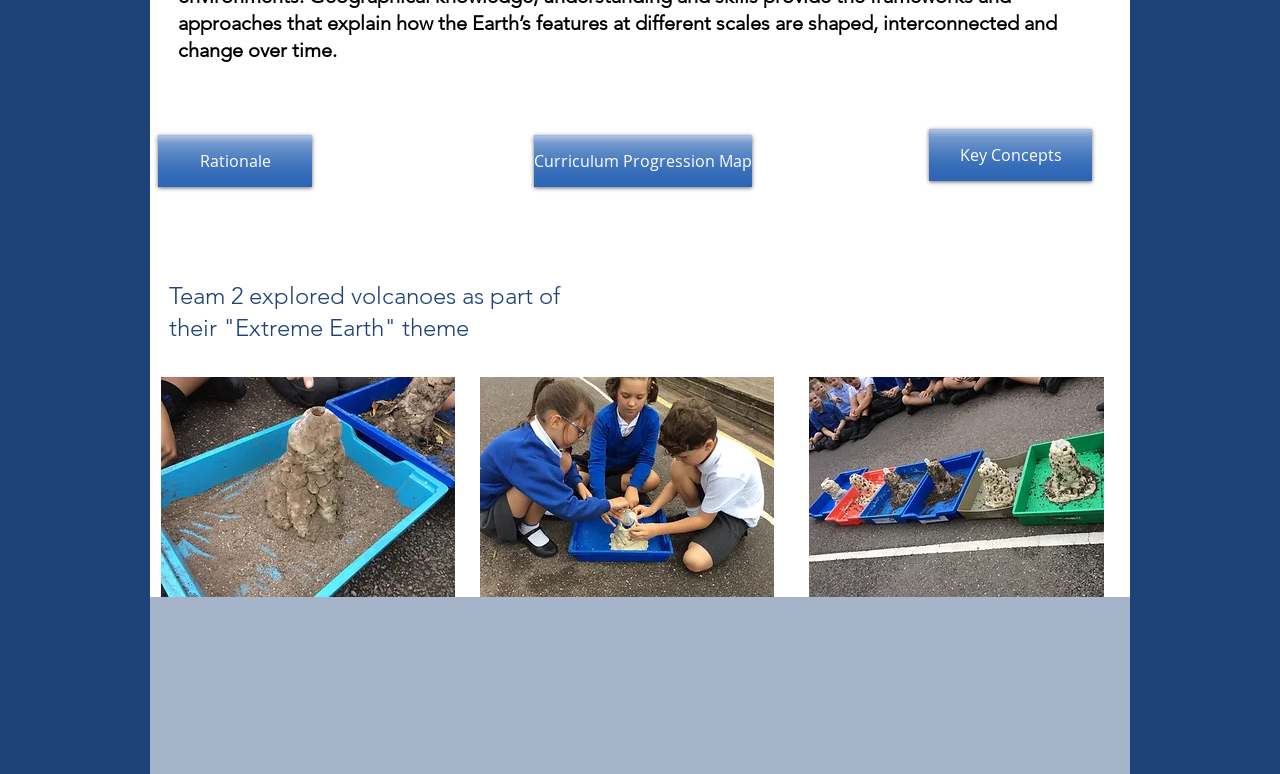Locate the UI element described by Key Concepts and provide its bounding box coordinates. Use the format (top-left x, top-left y, bottom-right x, bottom-right y) with all values as floating point numbers between 0 and 1.

[0.726, 0.167, 0.853, 0.234]